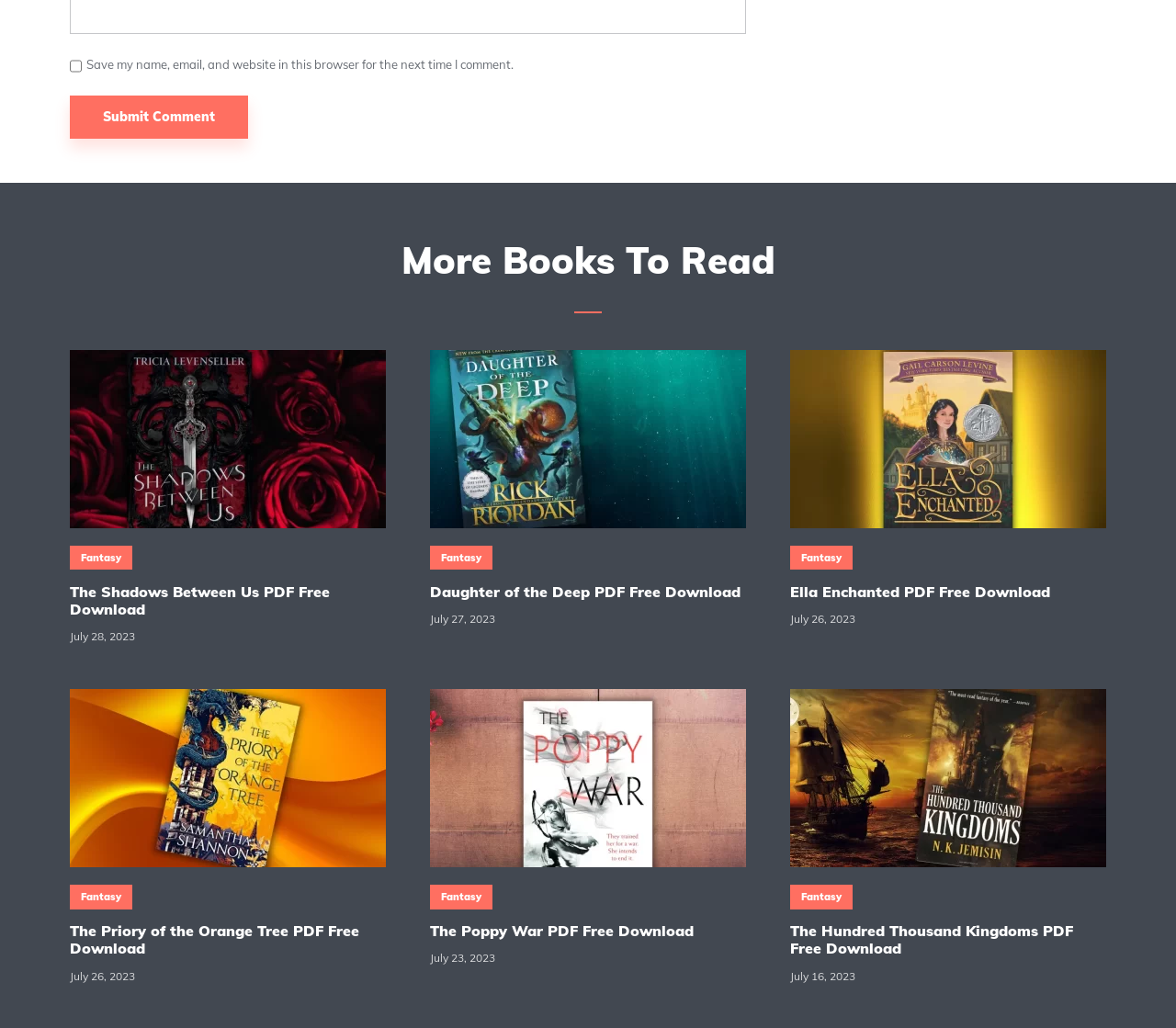Provide a brief response in the form of a single word or phrase:
What is the earliest date a book was posted on this webpage?

July 16, 2023